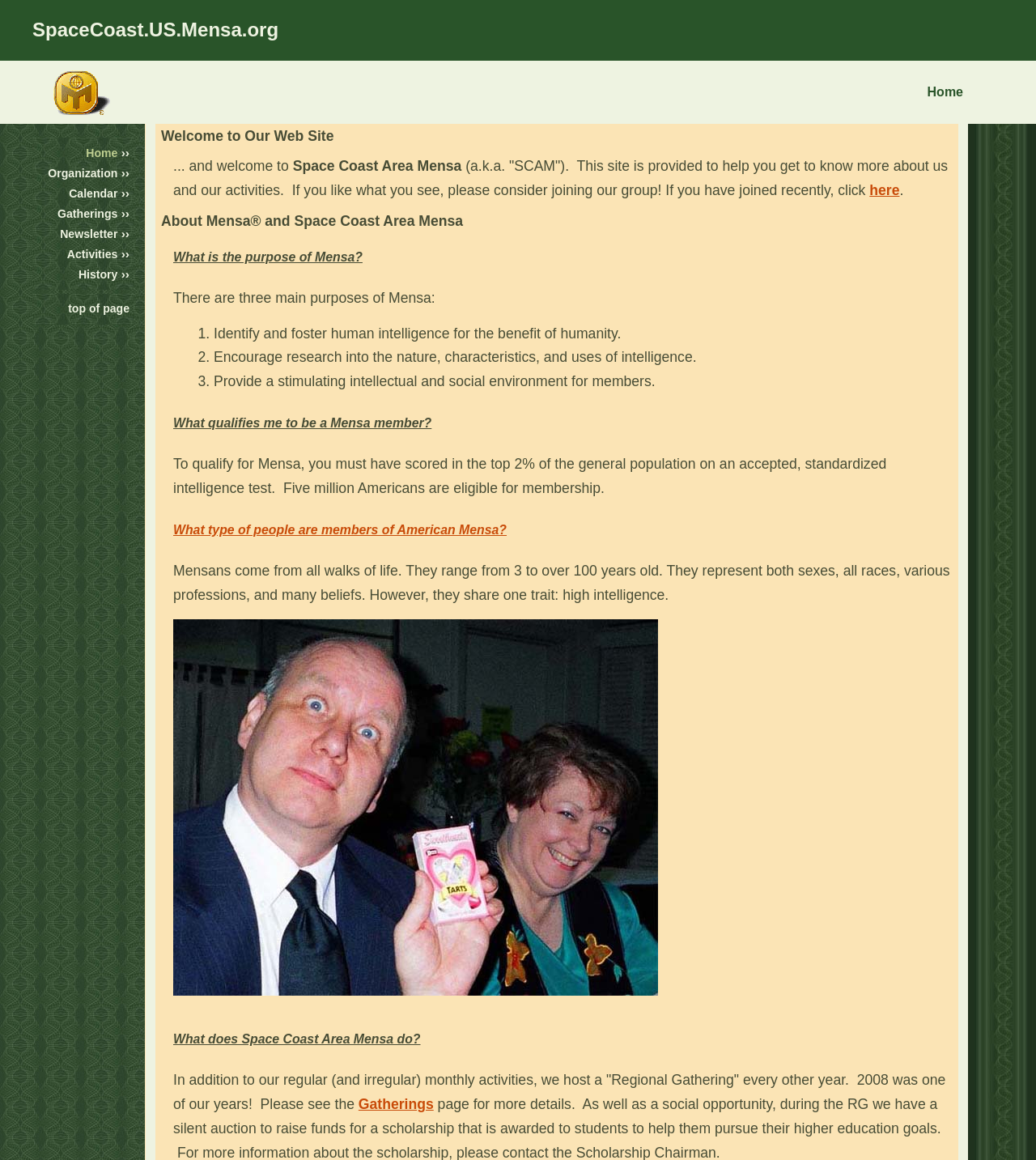Show the bounding box coordinates of the element that should be clicked to complete the task: "Go to the 'Home' page".

[0.083, 0.126, 0.114, 0.137]